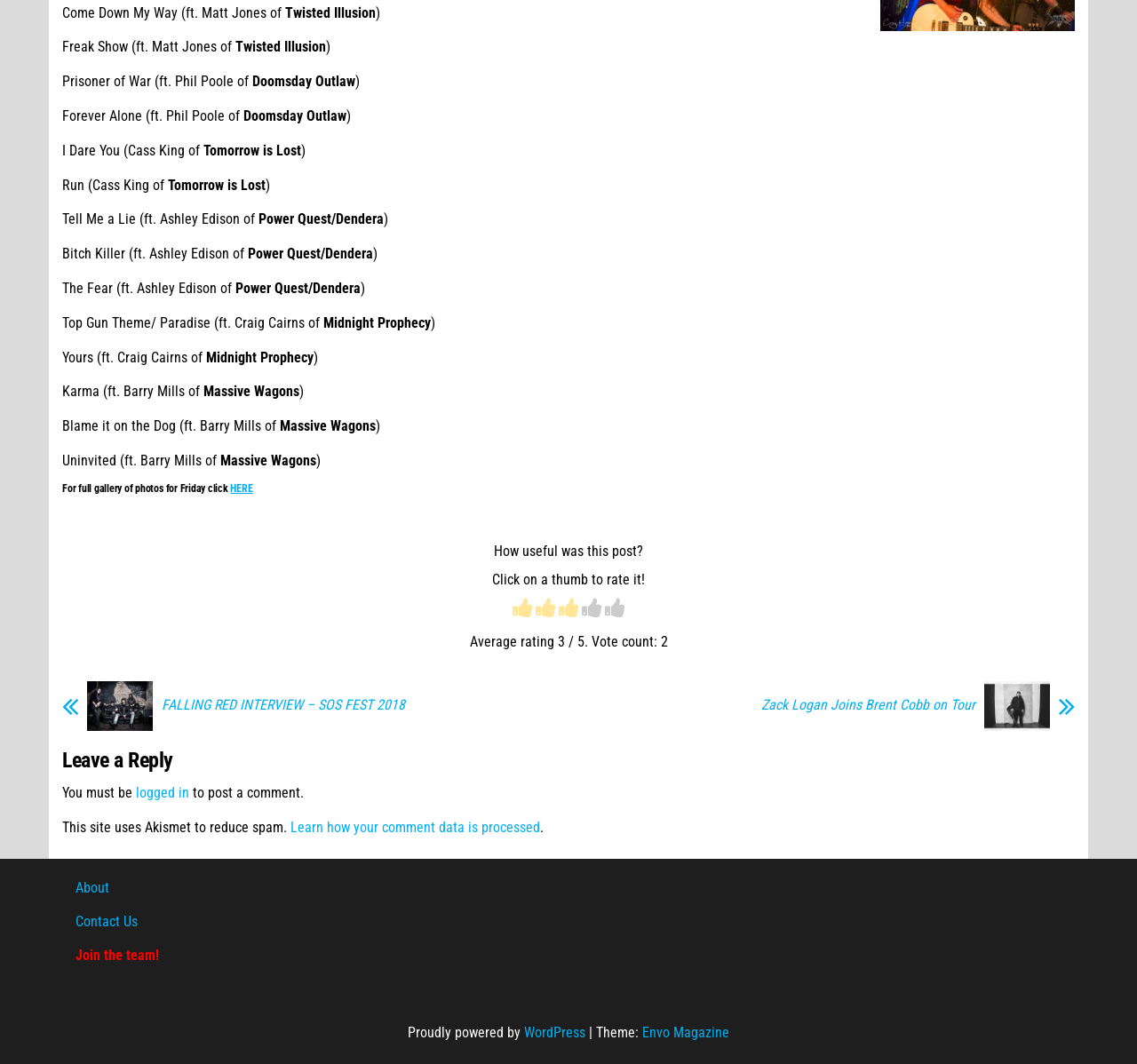Provide the bounding box coordinates of the HTML element described by the text: "Join the team!". The coordinates should be in the format [left, top, right, bottom] with values between 0 and 1.

[0.066, 0.889, 0.14, 0.905]